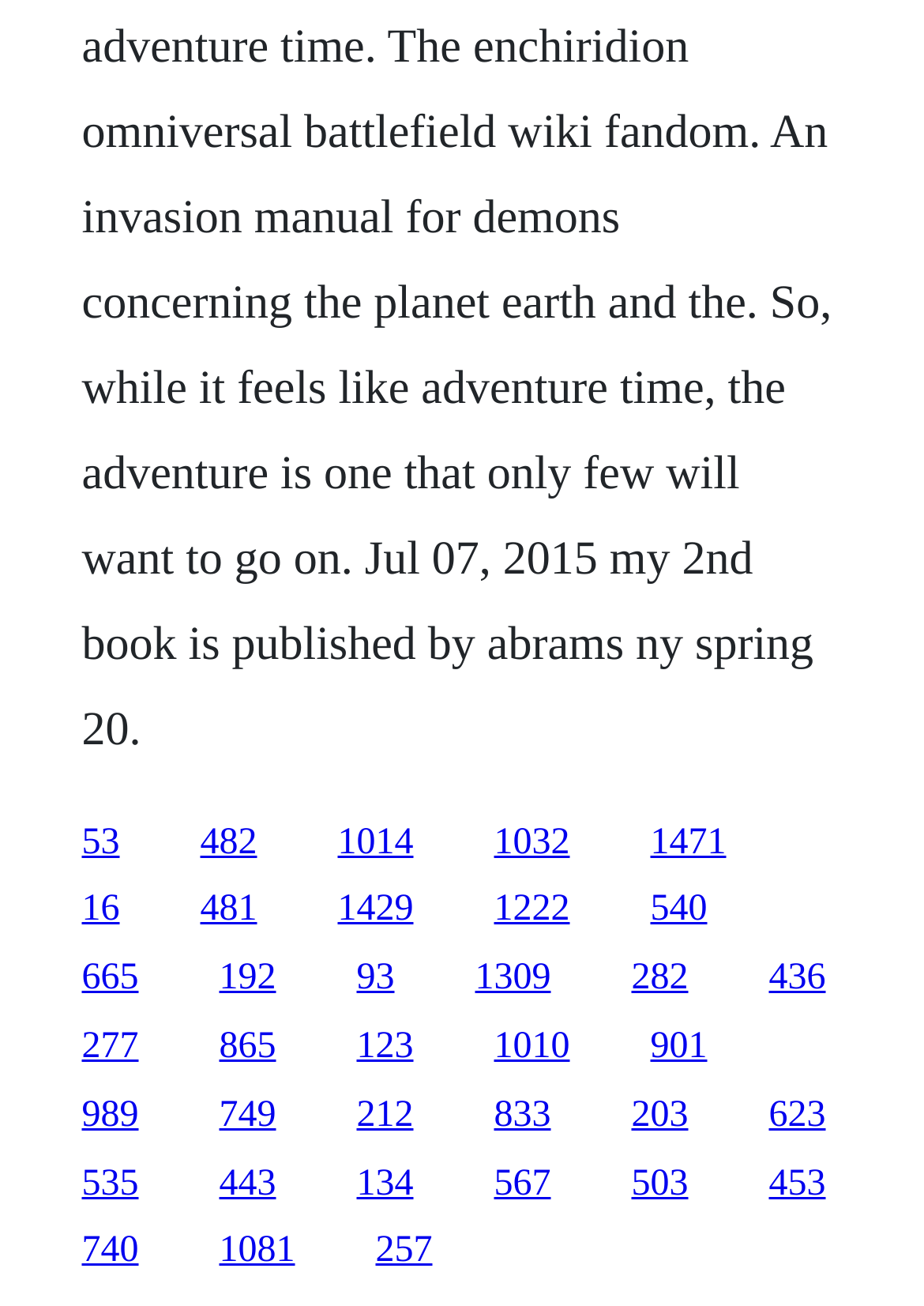What is the horizontal position of the last link?
Based on the screenshot, provide your answer in one word or phrase.

0.832